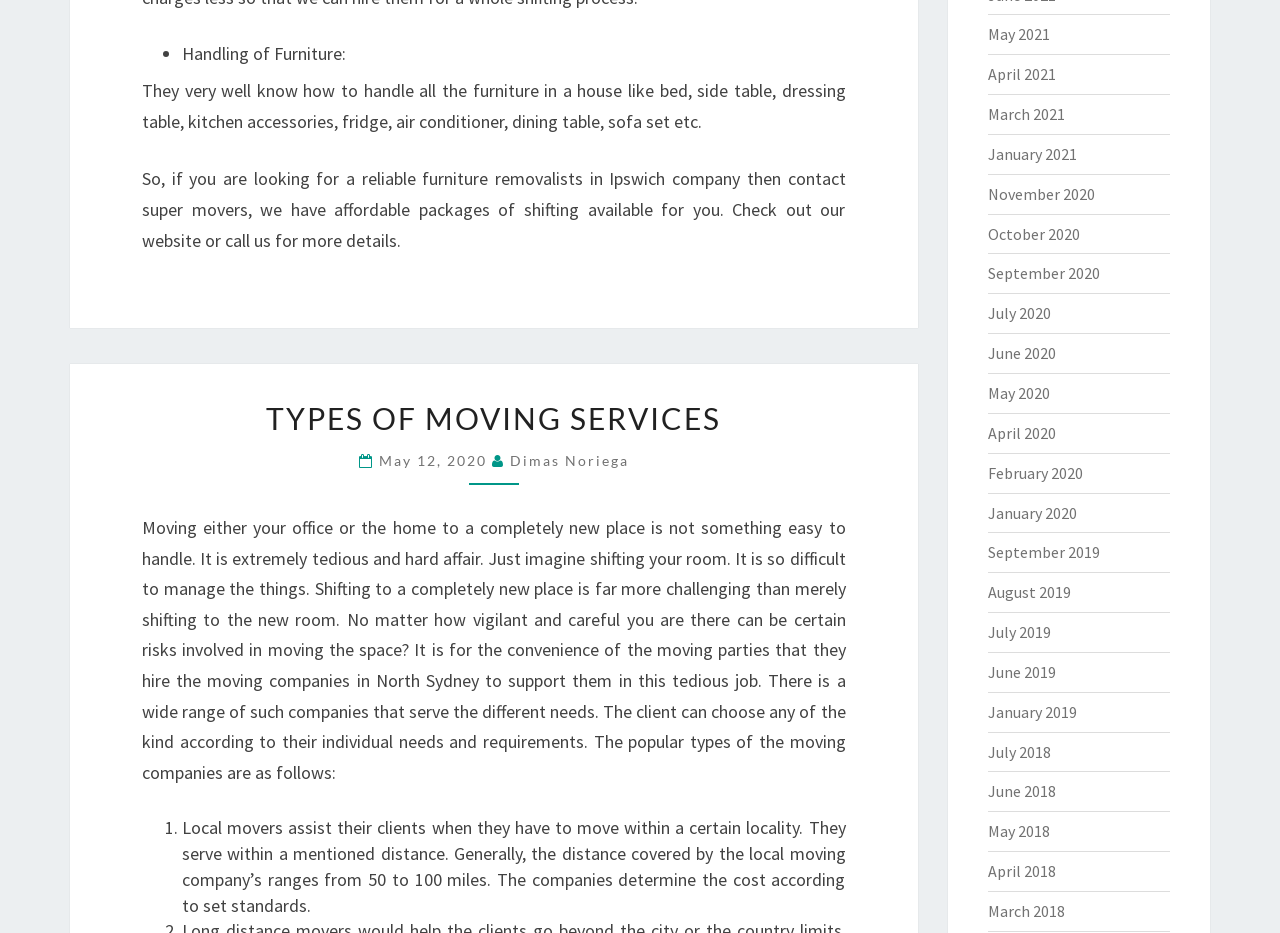Highlight the bounding box coordinates of the element that should be clicked to carry out the following instruction: "View the archive for 'May 2021'". The coordinates must be given as four float numbers ranging from 0 to 1, i.e., [left, top, right, bottom].

[0.771, 0.026, 0.82, 0.048]